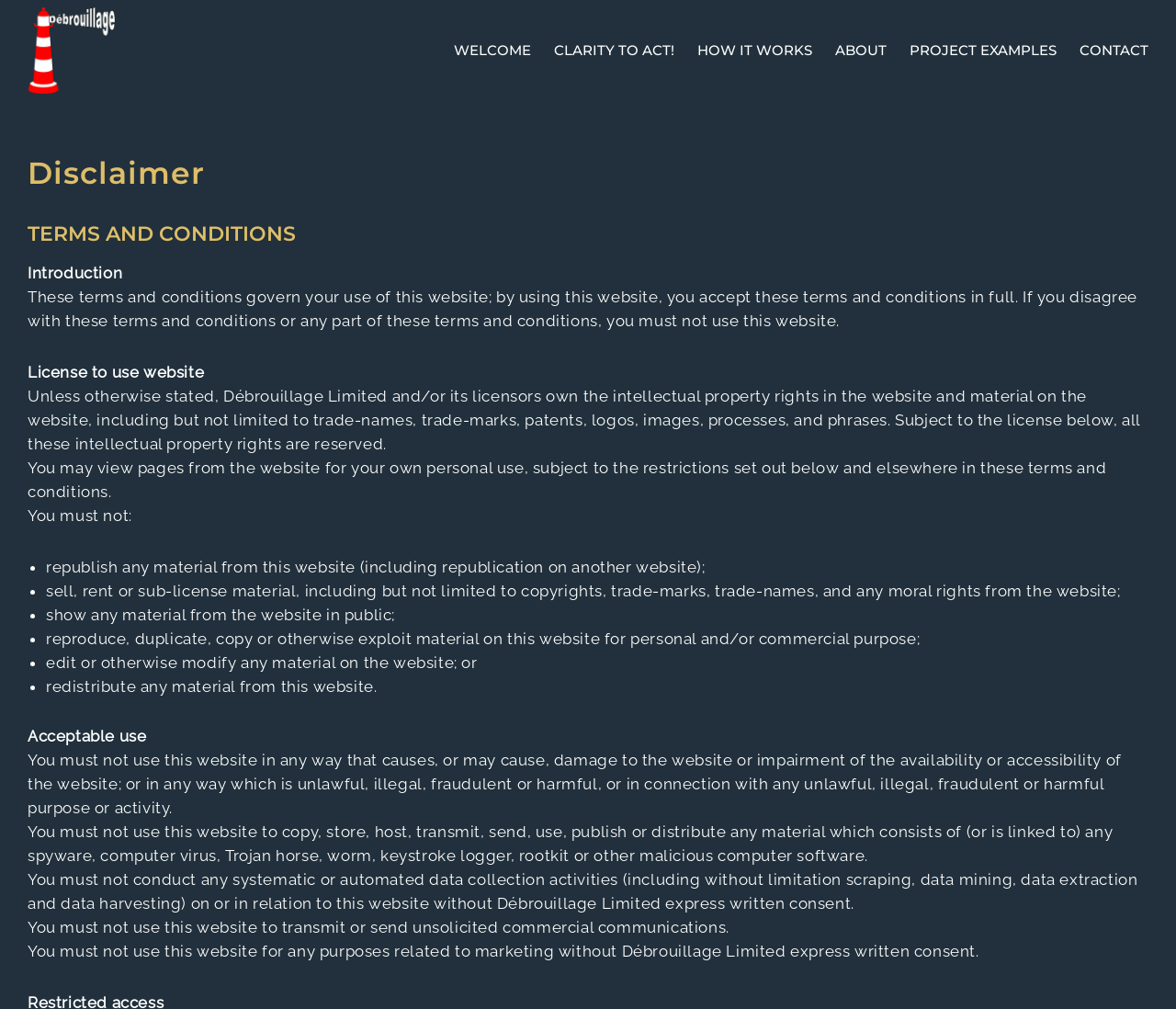Describe all the significant parts and information present on the webpage.

The webpage is a disclaimer page for Débrouillage, a competitive intelligence services and solutions provider. At the top, there is a logo image and a link to the company's main page. Below the logo, there is a navigation menu with links to different sections of the website, including "WELCOME", "CLARITY TO ACT!", "HOW IT WORKS", "ABOUT", "PROJECT EXAMPLES", and "CONTACT".

The main content of the page is divided into several sections. The first section is headed "Disclaimer" and provides an introduction to the terms and conditions of using the website. The introduction is followed by a detailed explanation of the terms, including the license to use the website, intellectual property rights, and restrictions on use.

The restrictions on use are listed in a bulleted format, with each point starting with a bullet marker. The list includes prohibitions on republishing material from the website, selling or renting material, showing material in public, reproducing or duplicating material, editing or modifying material, and redistributing material.

Below the list of restrictions, there are additional sections on acceptable use, including prohibitions on using the website to cause damage or impairment, for unlawful or harmful purposes, or to copy, store, or transmit malicious software. There are also restrictions on conducting systematic data collection activities, transmitting unsolicited commercial communications, and using the website for marketing purposes without consent.

Overall, the webpage provides a detailed explanation of the terms and conditions of using the Débrouillage website, with a focus on protecting the company's intellectual property and ensuring responsible use of the website.